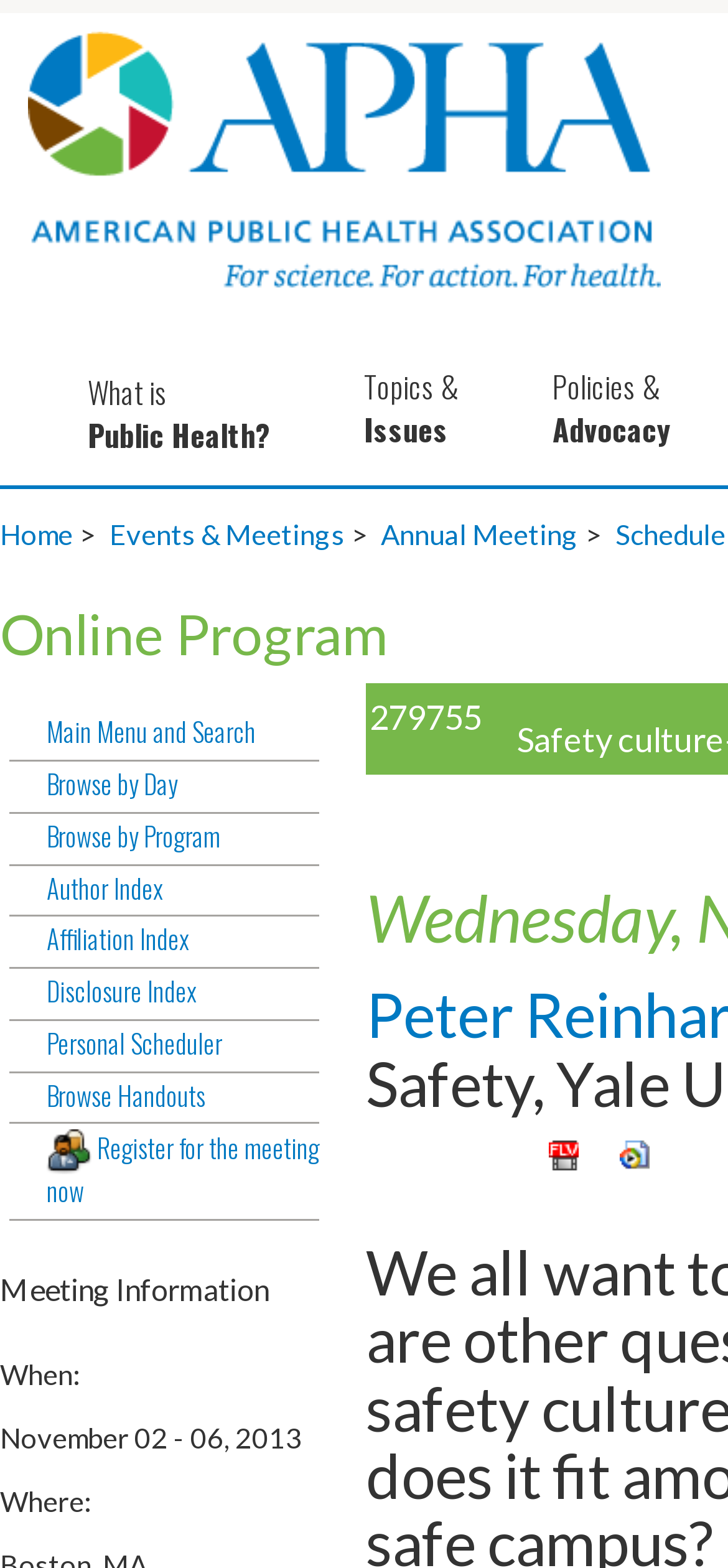What is the date of the meeting?
Give a one-word or short-phrase answer derived from the screenshot.

November 02 - 06, 2013